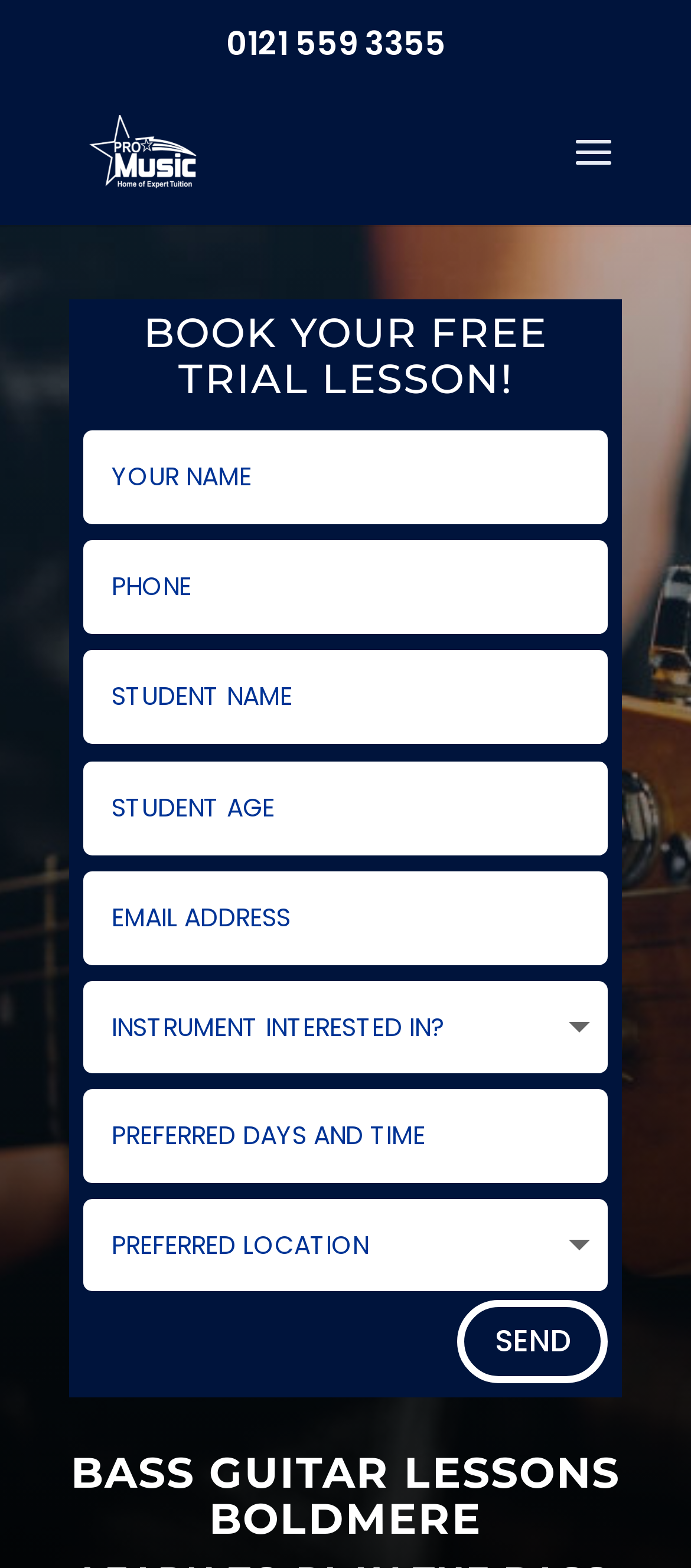With reference to the image, please provide a detailed answer to the following question: How many comboboxes are there?

I counted the number of combobox elements with the 'combobox' type and found 2 of them, with bounding box coordinates [0.121, 0.626, 0.88, 0.684] and [0.121, 0.765, 0.88, 0.824].